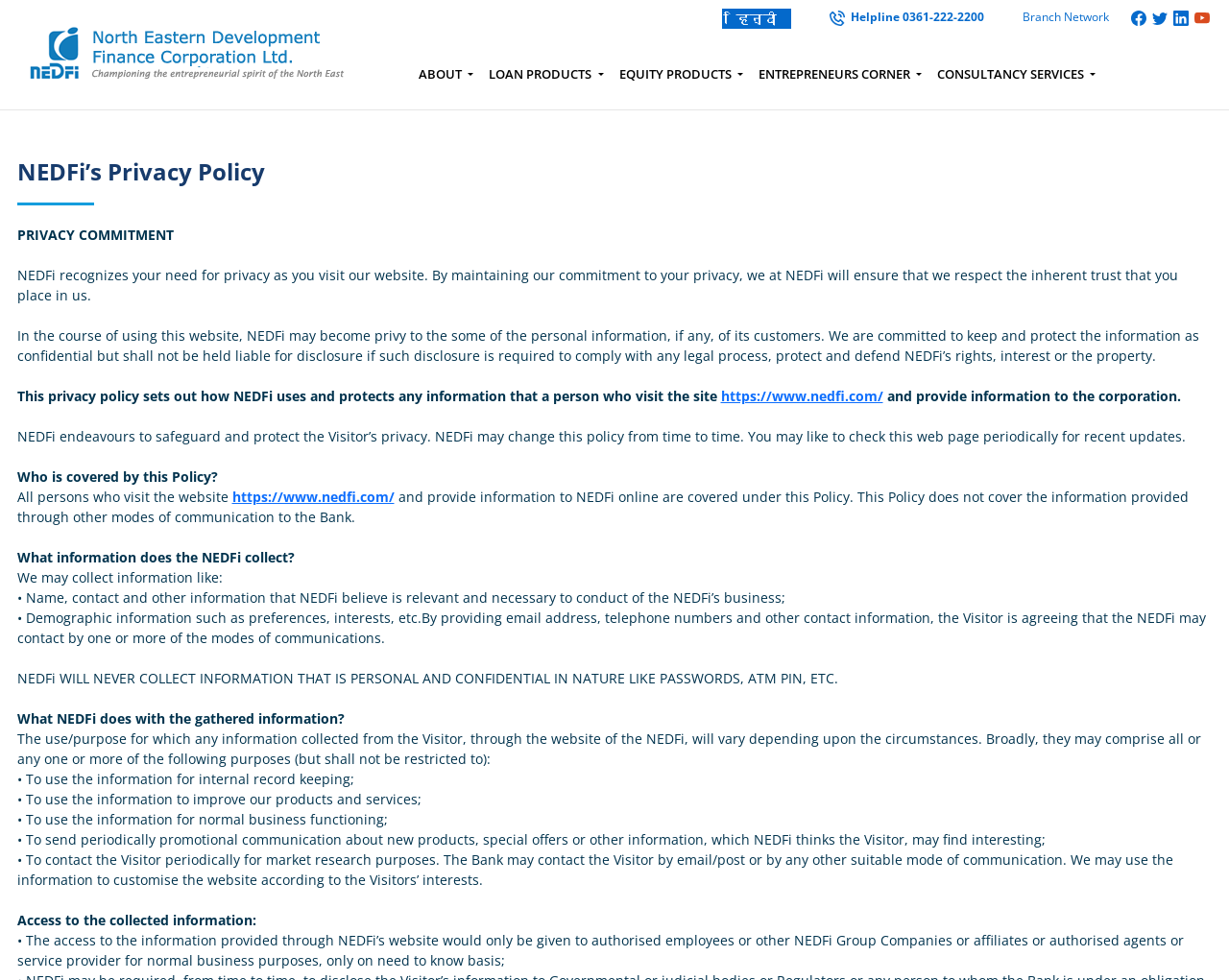What type of information does NEDFi collect?
Look at the image and respond with a single word or a short phrase.

Name, contact and other information